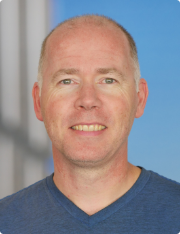Give a complete and detailed account of the image.

The image features Huib Intema, who serves as an IT Specialist. He is depicted with a friendly smile, dressed in a blue v-neck shirt. The backdrop consists of soft blue tones, suggesting a professional yet approachable atmosphere. This image is part of a team showcase, highlighting the diverse roles within the organization, where Huib's expertise contributes significantly to their projects and initiatives.